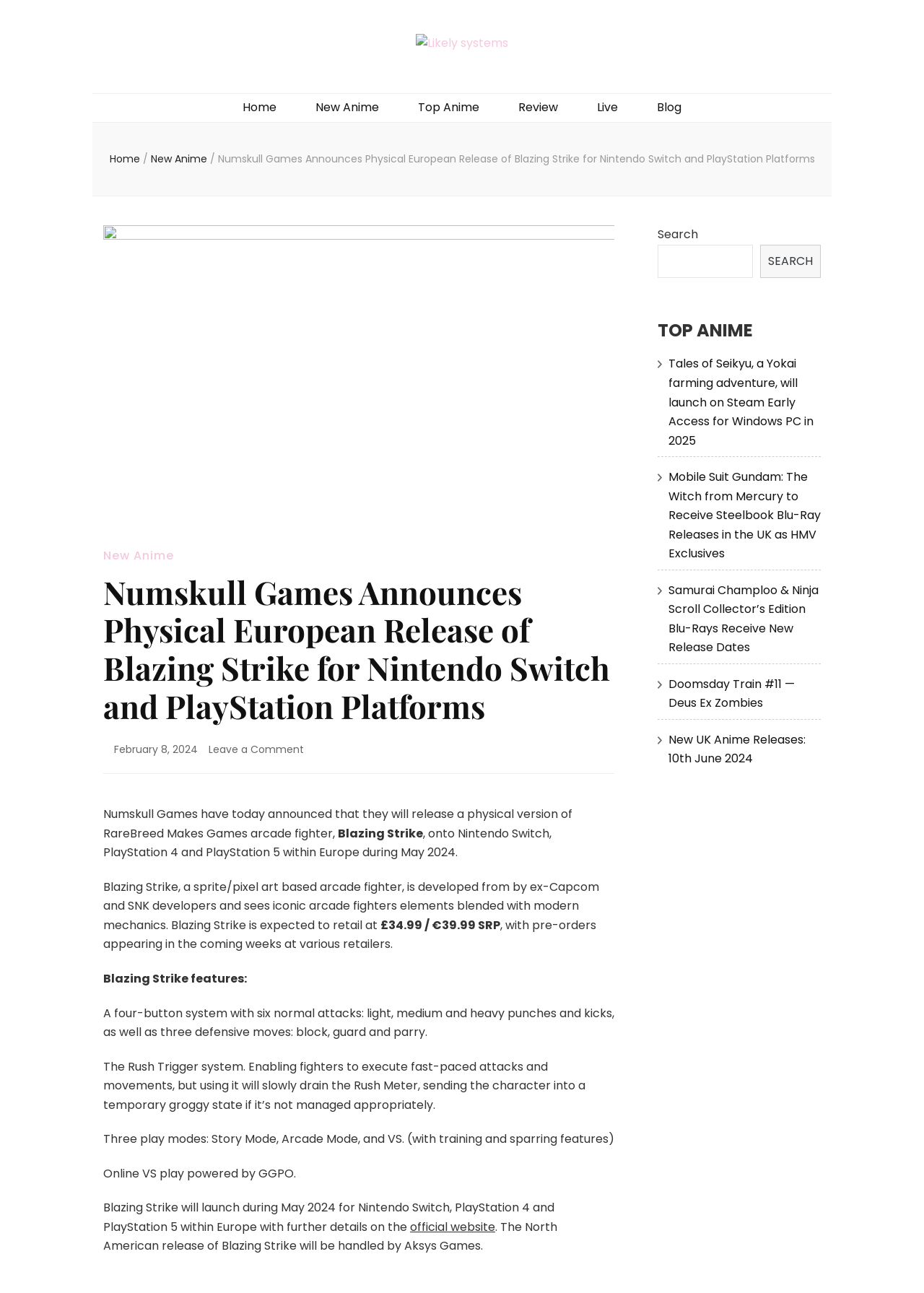Pinpoint the bounding box coordinates for the area that should be clicked to perform the following instruction: "Check the 'New Anime' section".

[0.341, 0.076, 0.41, 0.09]